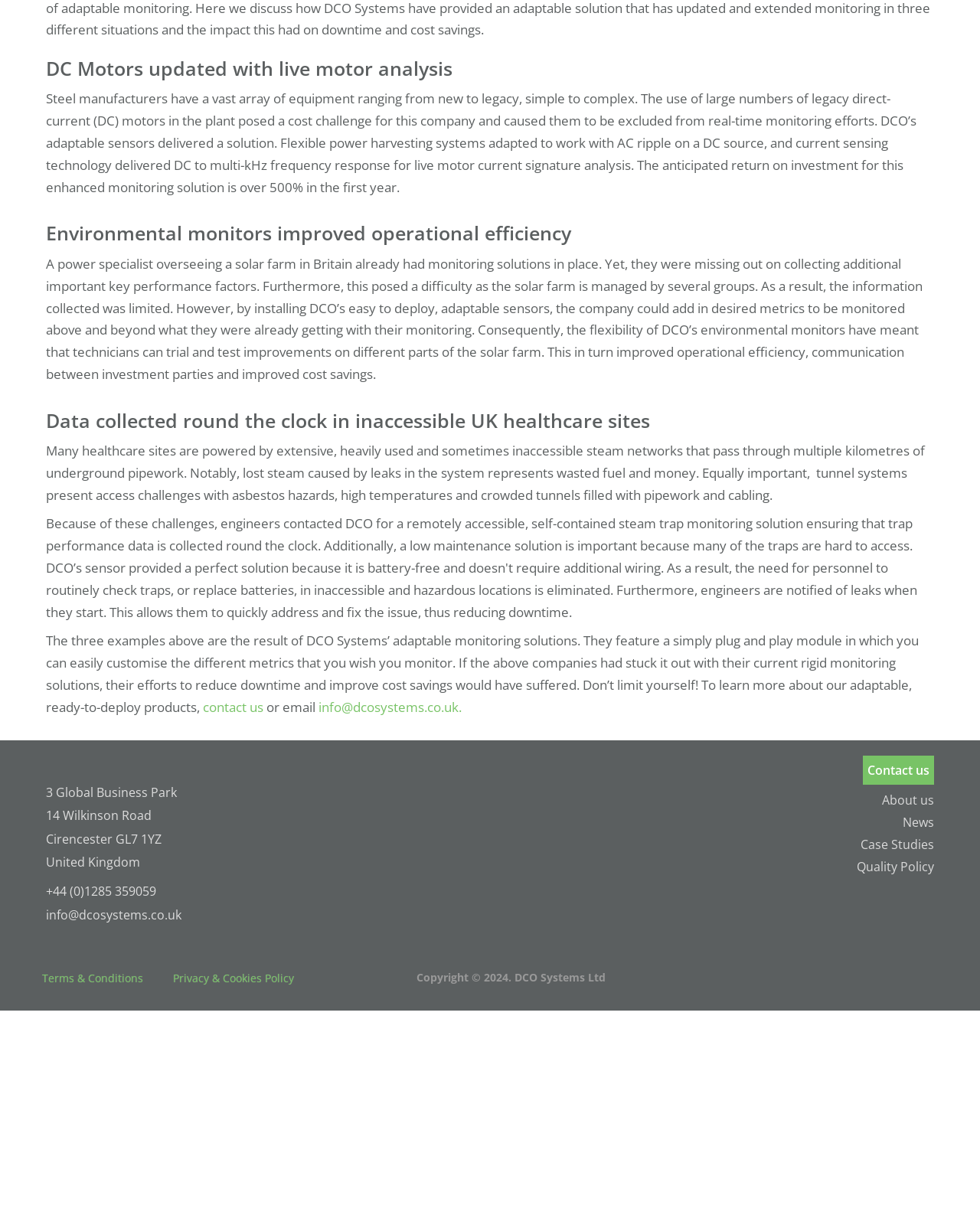Refer to the element description info@dcosystems.co.uk and identify the corresponding bounding box in the screenshot. Format the coordinates as (top-left x, top-left y, bottom-right x, bottom-right y) with values in the range of 0 to 1.

[0.047, 0.932, 0.185, 0.945]